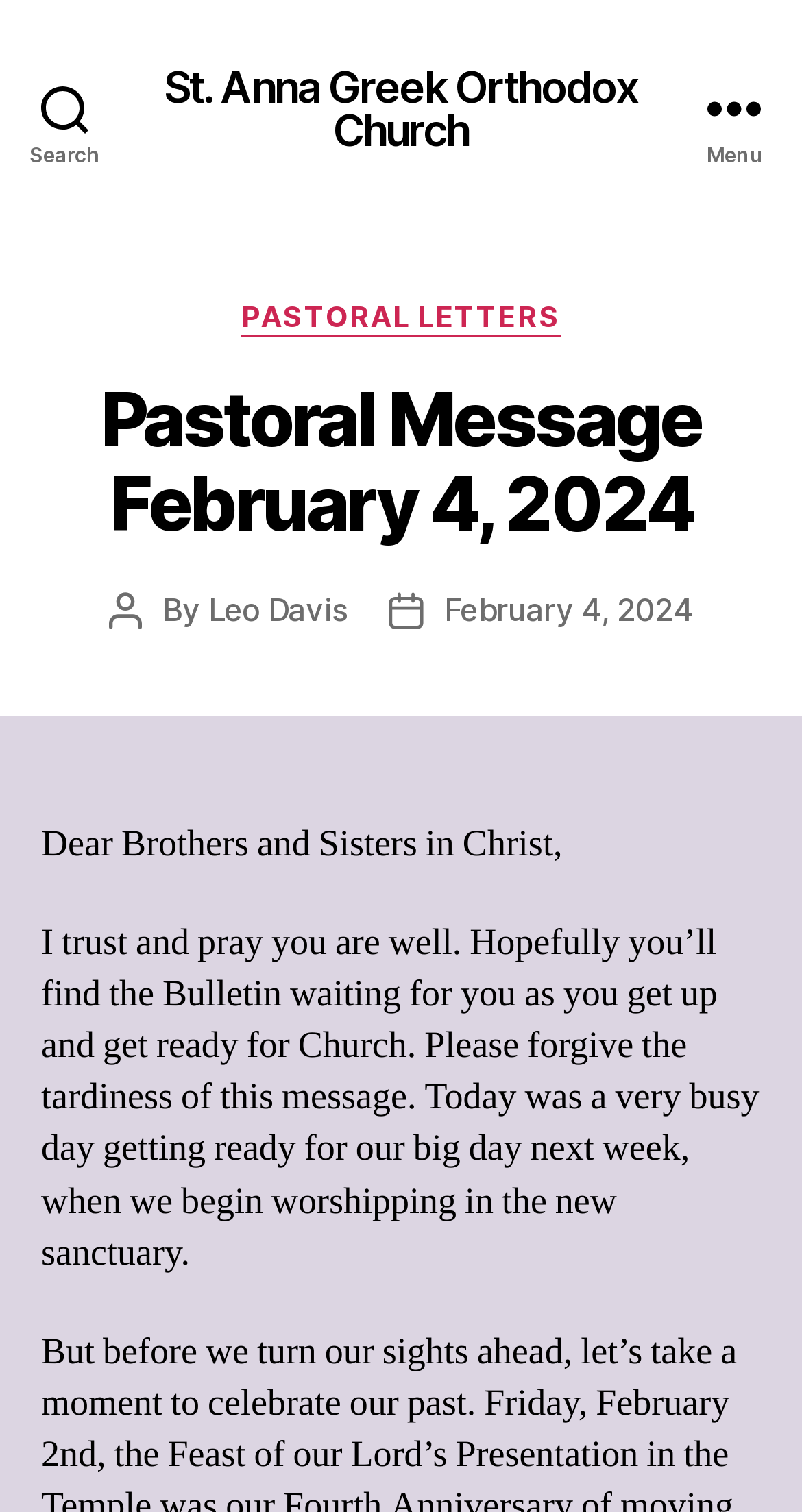How many buttons are at the top of the webpage?
Provide a detailed and well-explained answer to the question.

I found the answer by looking at the top of the webpage and counting the number of button elements, which are the 'Search' button and the 'Menu' button.